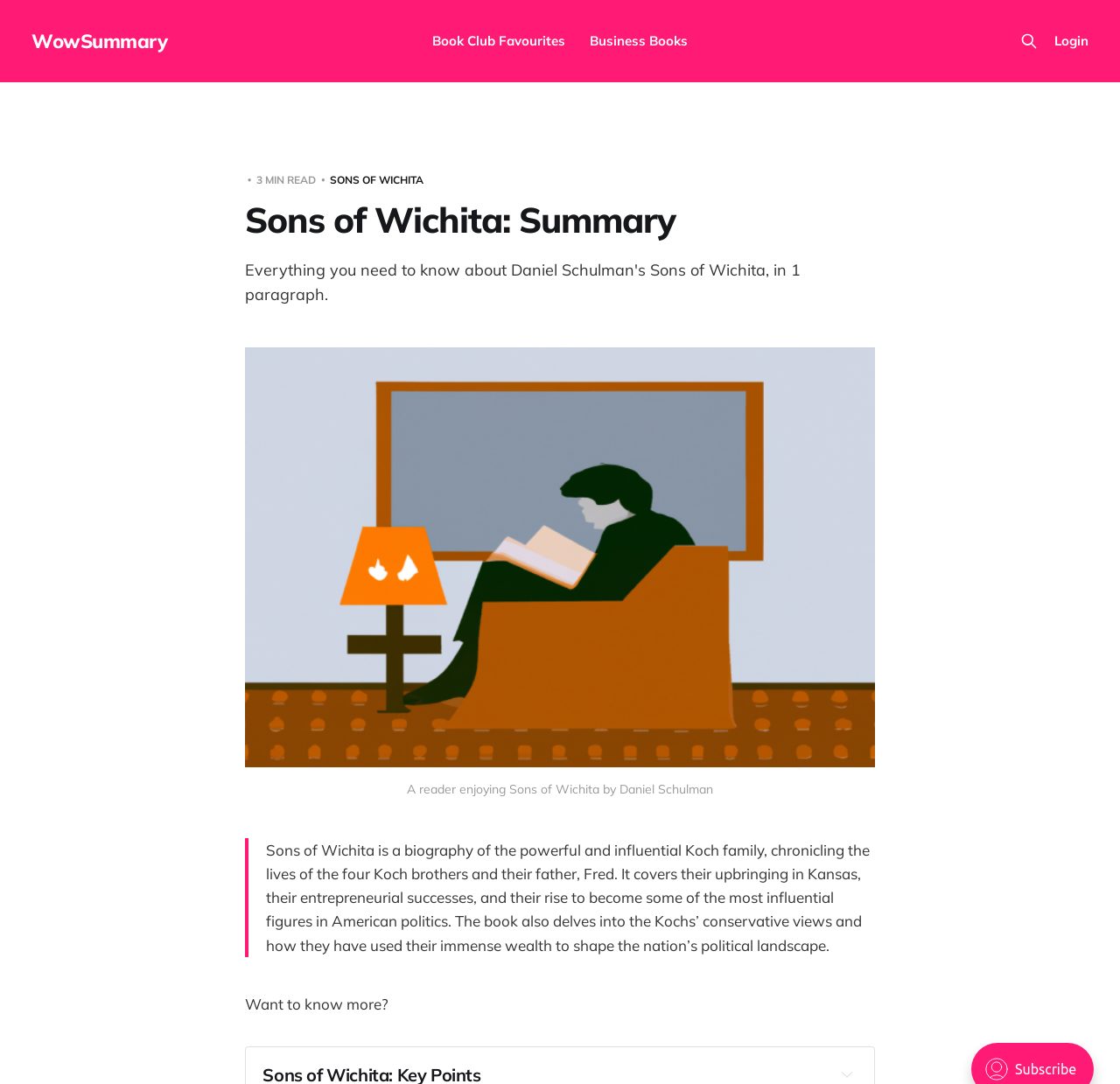Could you identify the text that serves as the heading for this webpage?

Sons of Wichita: Summary